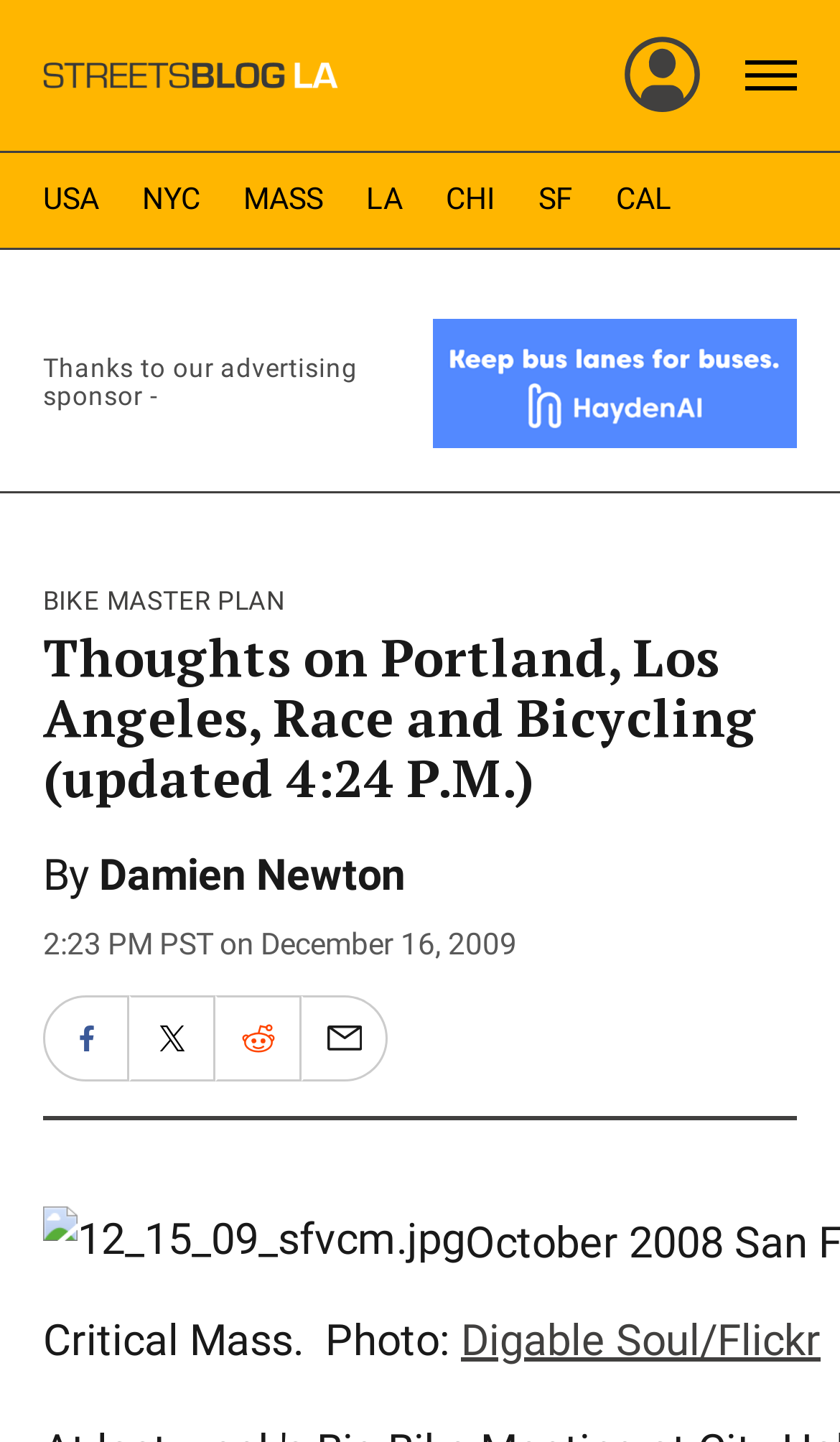What is the date of the article?
Please give a detailed answer to the question using the information shown in the image.

The date of the article can be found in the article's metadata, specifically in the section that says '2:23 PM PST on December 16, 2009'.